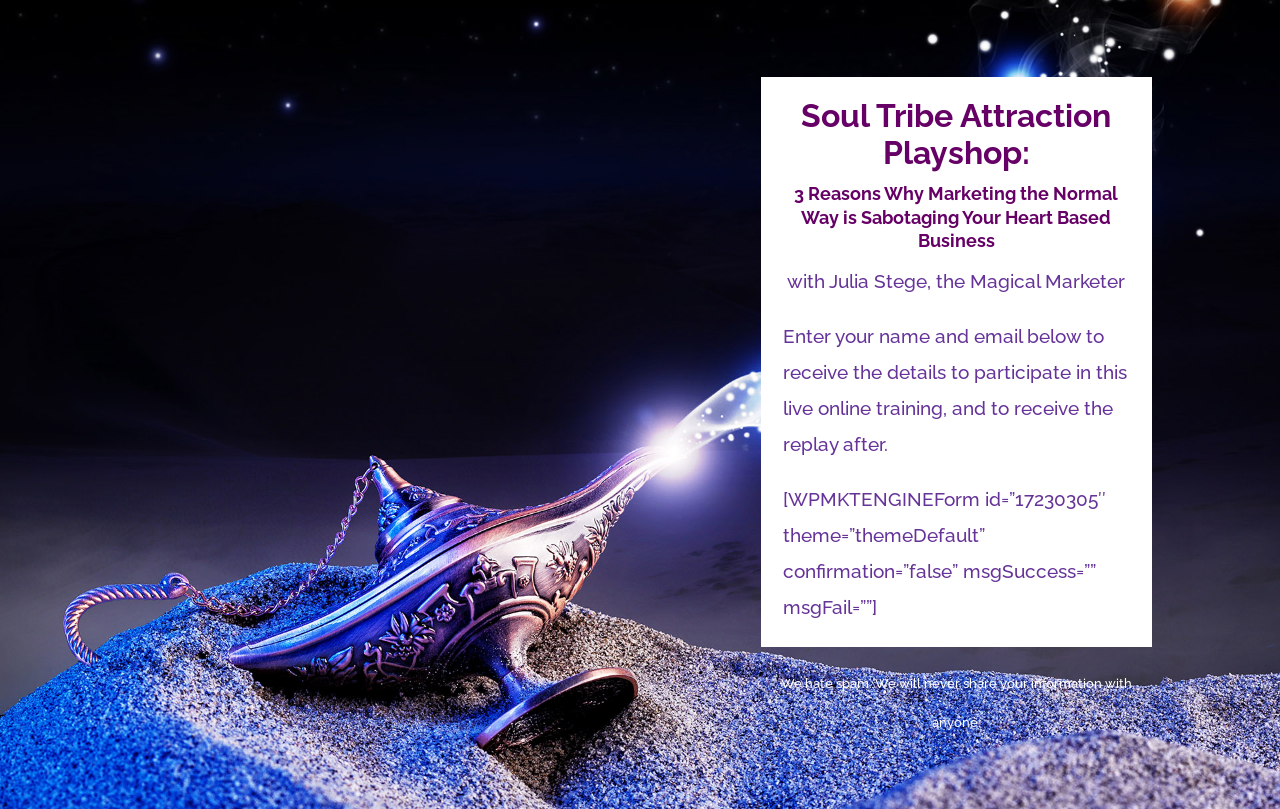Determine and generate the text content of the webpage's headline.

Soul Tribe Attraction Playshop: